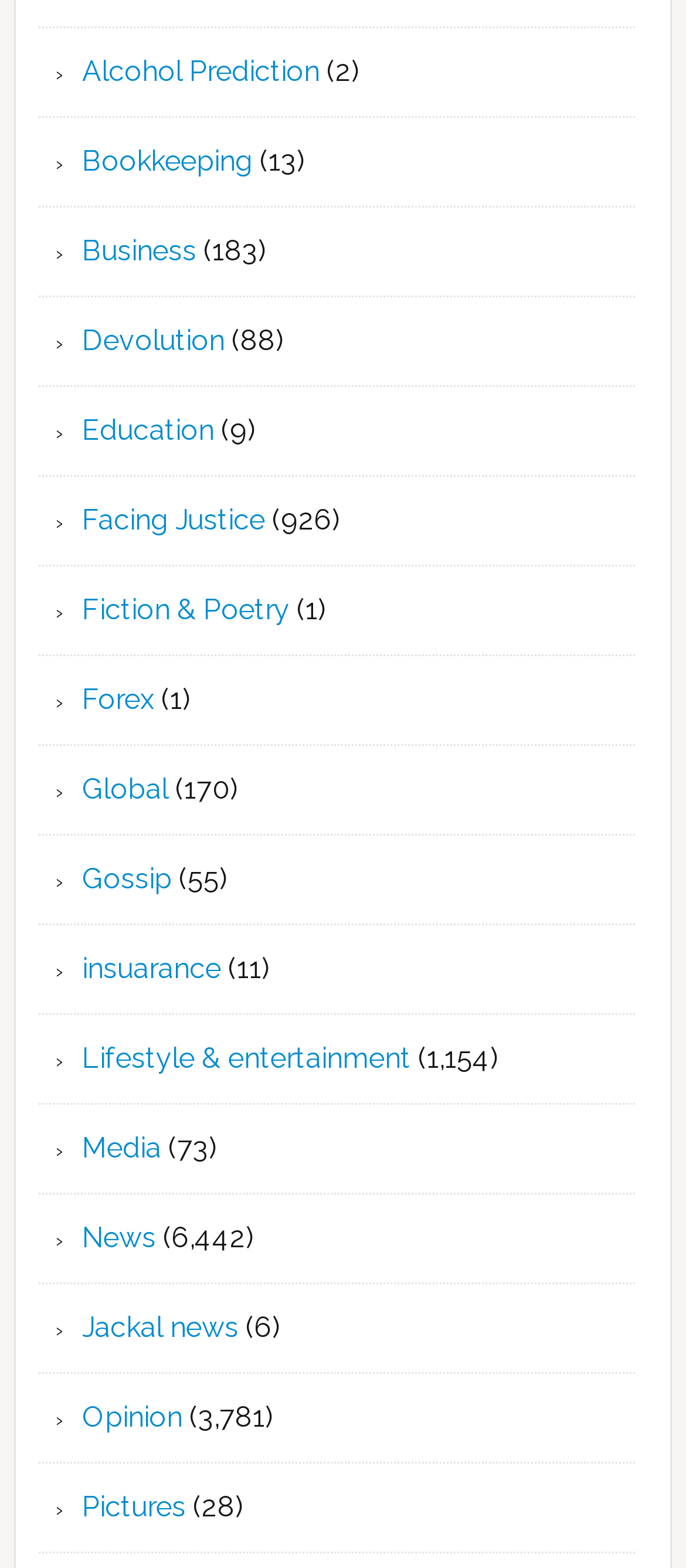From the webpage screenshot, predict the bounding box of the UI element that matches this description: "Fiction & Poetry".

[0.12, 0.379, 0.423, 0.4]